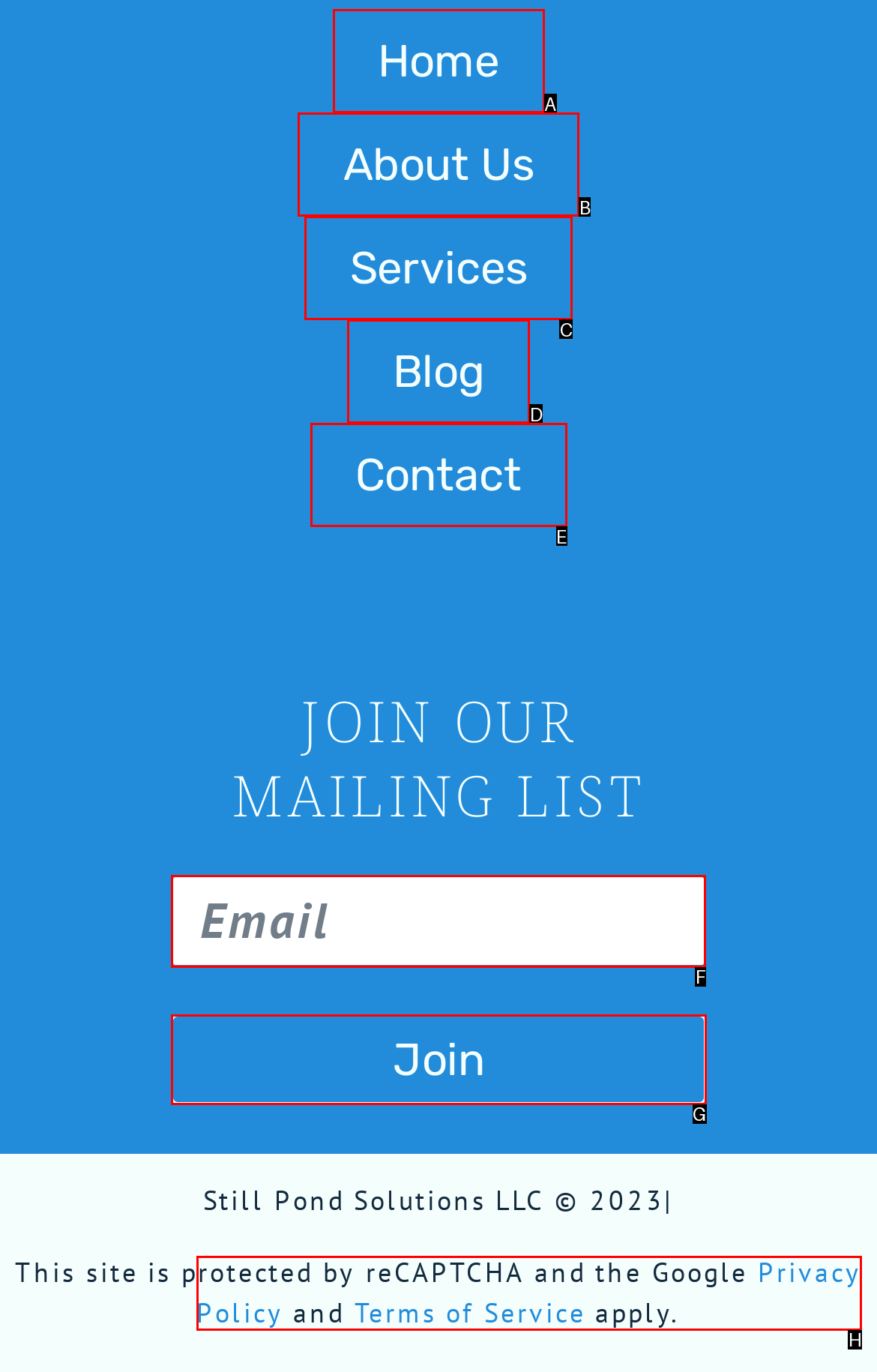Tell me the letter of the UI element to click in order to accomplish the following task: Enter email address
Answer with the letter of the chosen option from the given choices directly.

F